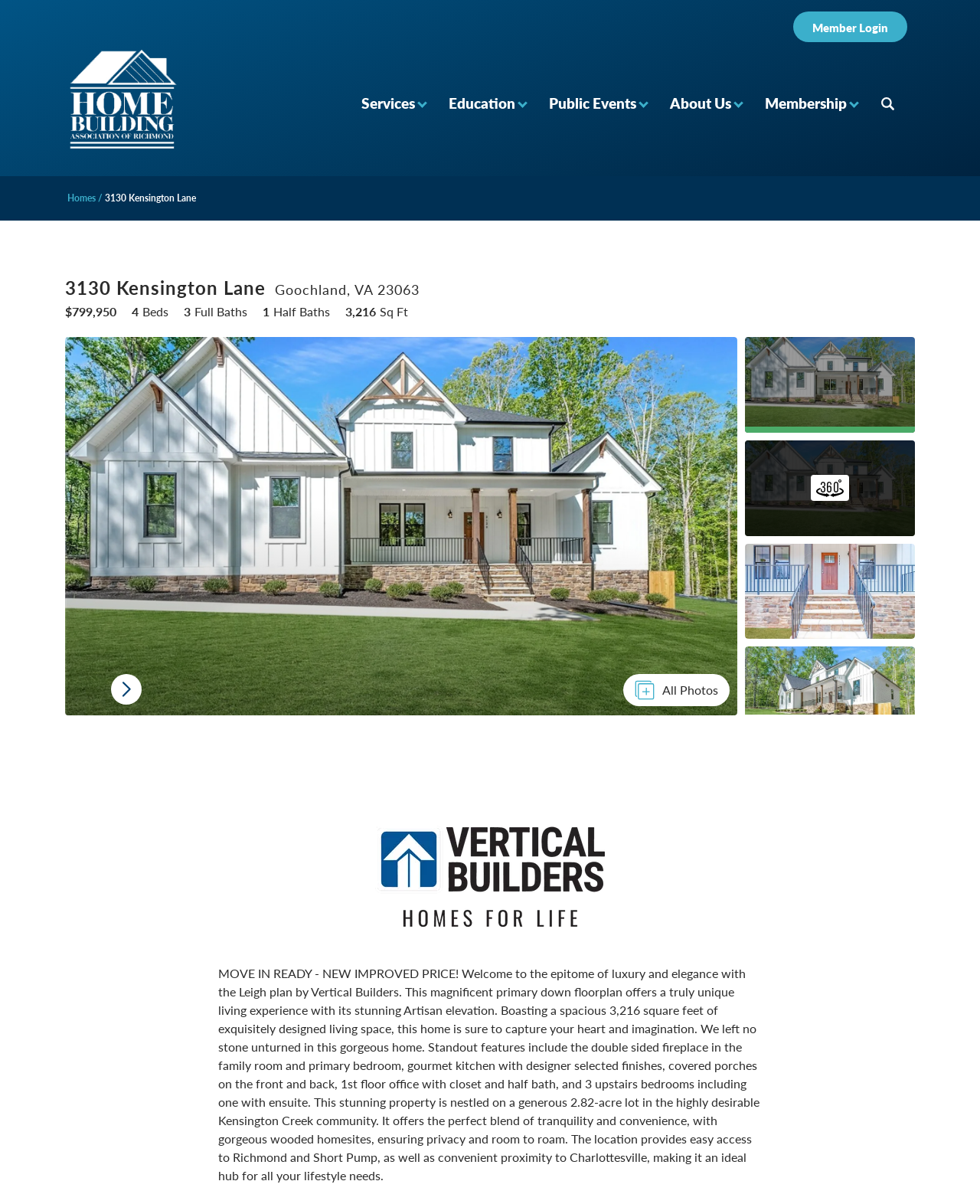Detail the various sections and features of the webpage.

This webpage appears to be a real estate listing for a luxury home located at 3130 Kensington Lane in Goochland, VA. At the top of the page, there is a navigation menu with links to "Member Login", "Home Building Association of Richmond", and several buttons for "Services", "Education", "Public Events", "About Us", and "Membership". 

Below the navigation menu, there is a prominent display of the home's address, "3130 Kensington Lane", and its price, "$799,950". The home's features are listed, including the number of bedrooms, full and half bathrooms, and square footage. 

To the right of the home's details, there is a call-to-action button and a link to "Homes". Below this section, there is a large block of text that describes the home's features, including its unique living experience, stunning Artisan elevation, spacious living space, and standout features such as a double-sided fireplace, gourmet kitchen, and covered porches.

On the right side of the page, there are several buttons, likely for scrolling through images of the home. Above these buttons, there is a link to "All Photos". Further down the page, there is a logo for Vertical Builders, the home's builder, accompanied by an image.